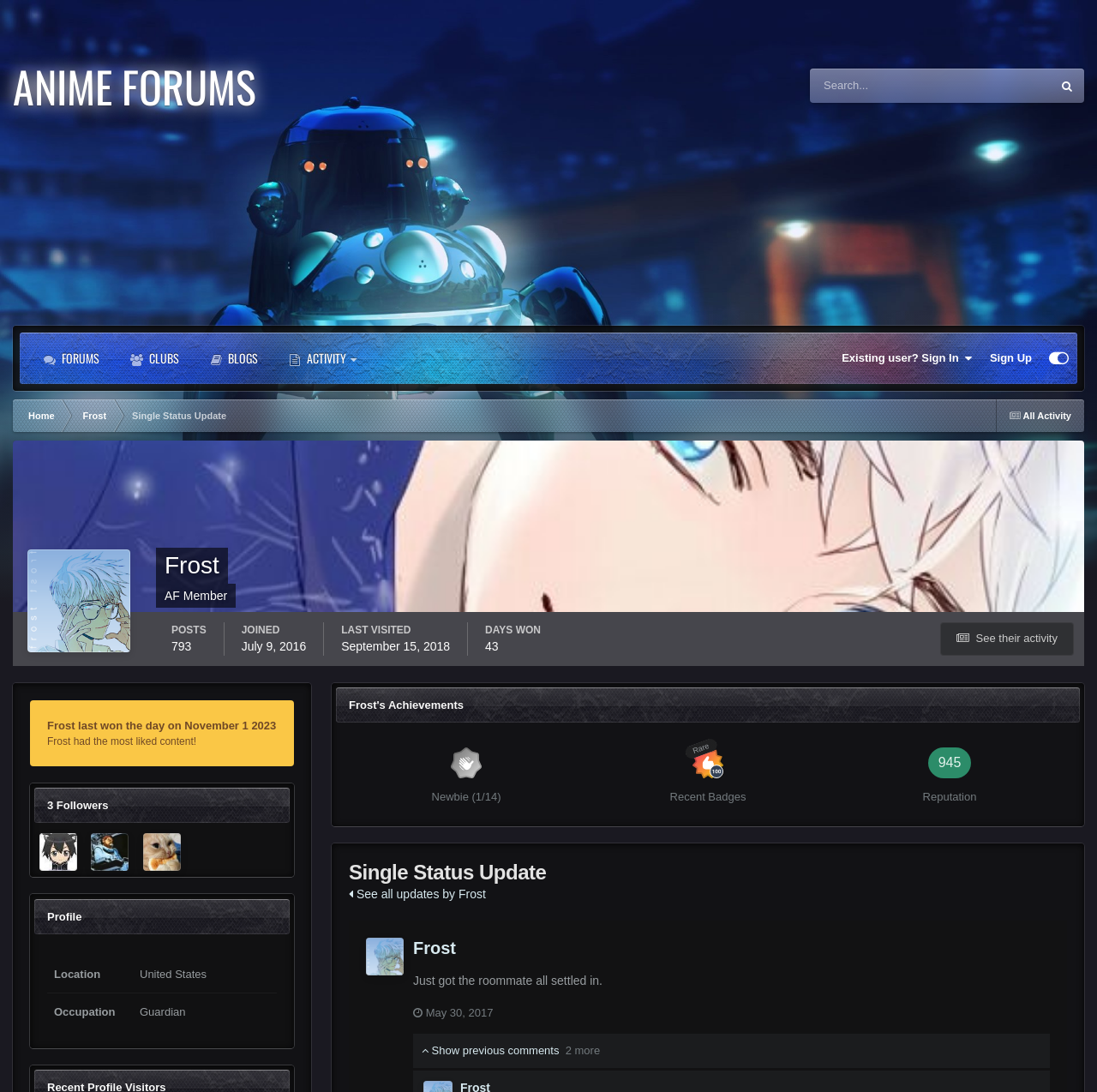How many followers does Frost have?
Based on the image, give a one-word or short phrase answer.

3